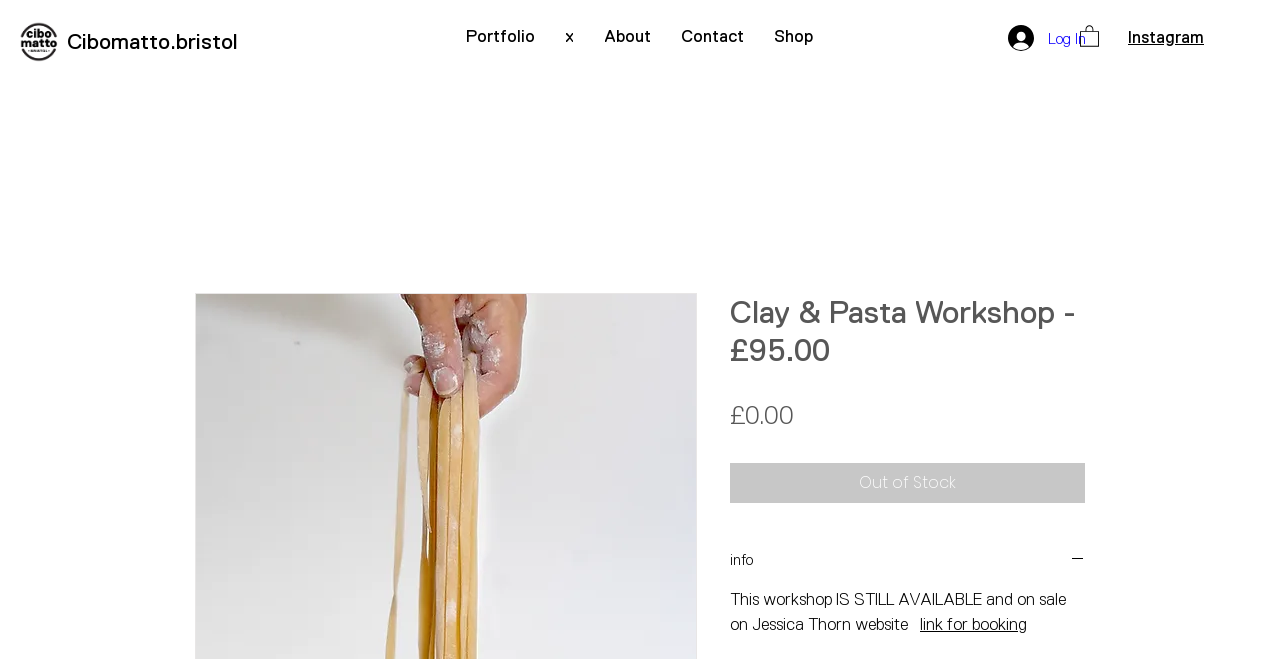Can you find the bounding box coordinates for the element that needs to be clicked to execute this instruction: "Read the article about Discover Your Soundtrack: Tubidy MP3’s Latest Hits"? The coordinates should be given as four float numbers between 0 and 1, i.e., [left, top, right, bottom].

None